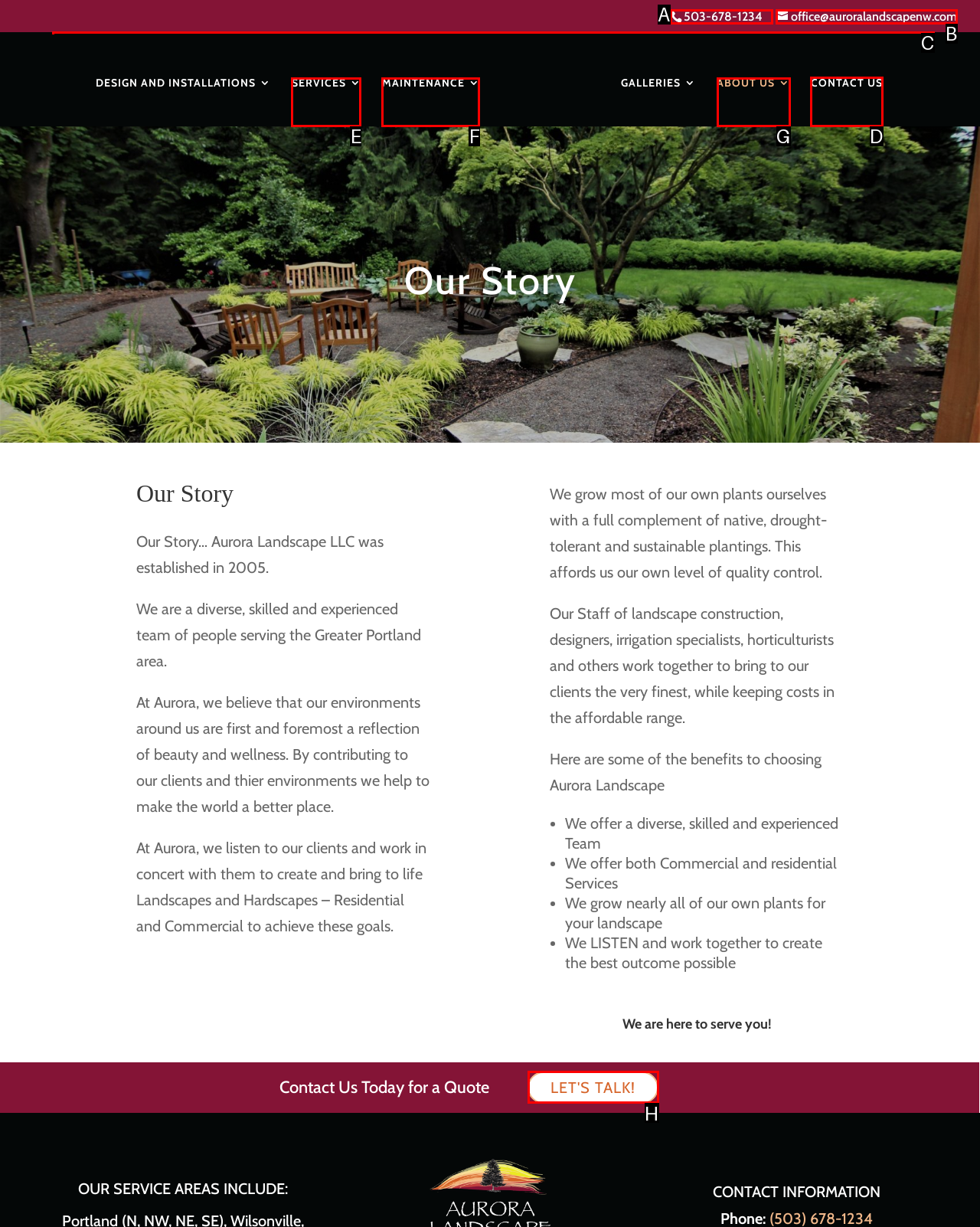Select the correct UI element to click for this task: Contact us.
Answer using the letter from the provided options.

D